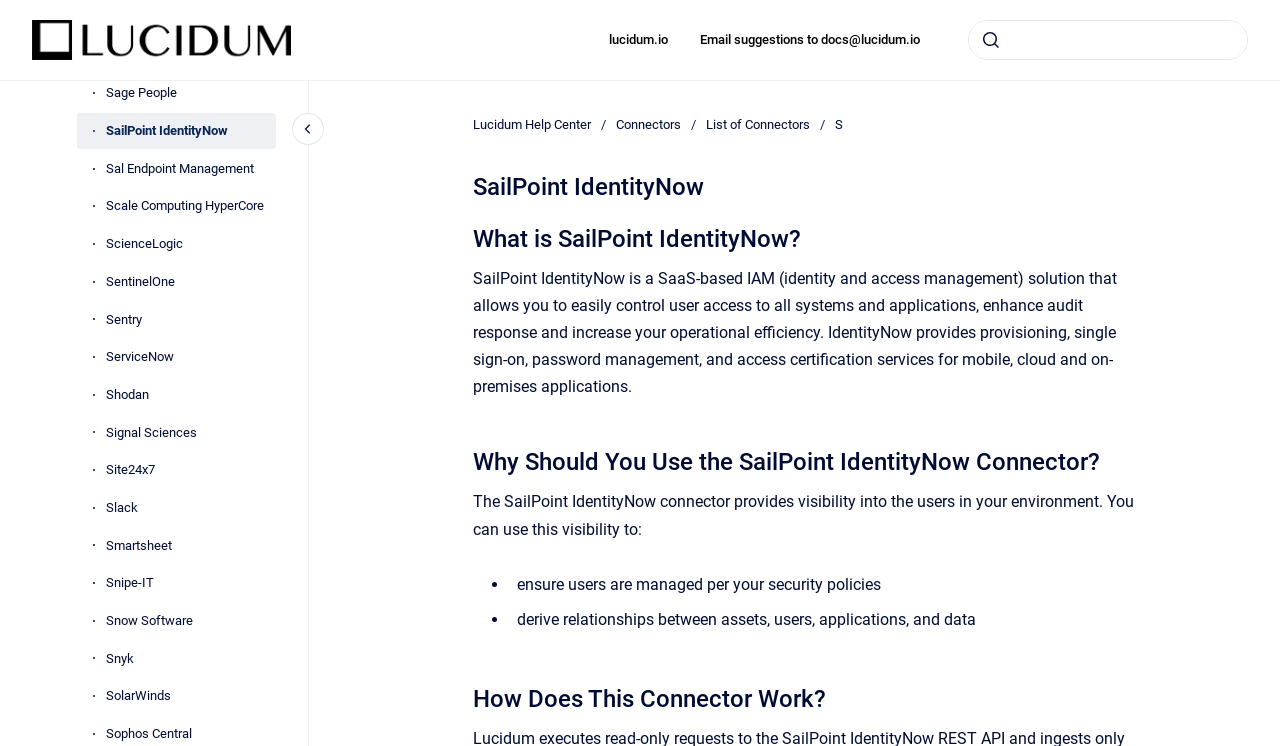Using the given element description, provide the bounding box coordinates (top-left x, top-left y, bottom-right x, bottom-right y) for the corresponding UI element in the screenshot: aria-label="Search"

[0.757, 0.028, 0.974, 0.079]